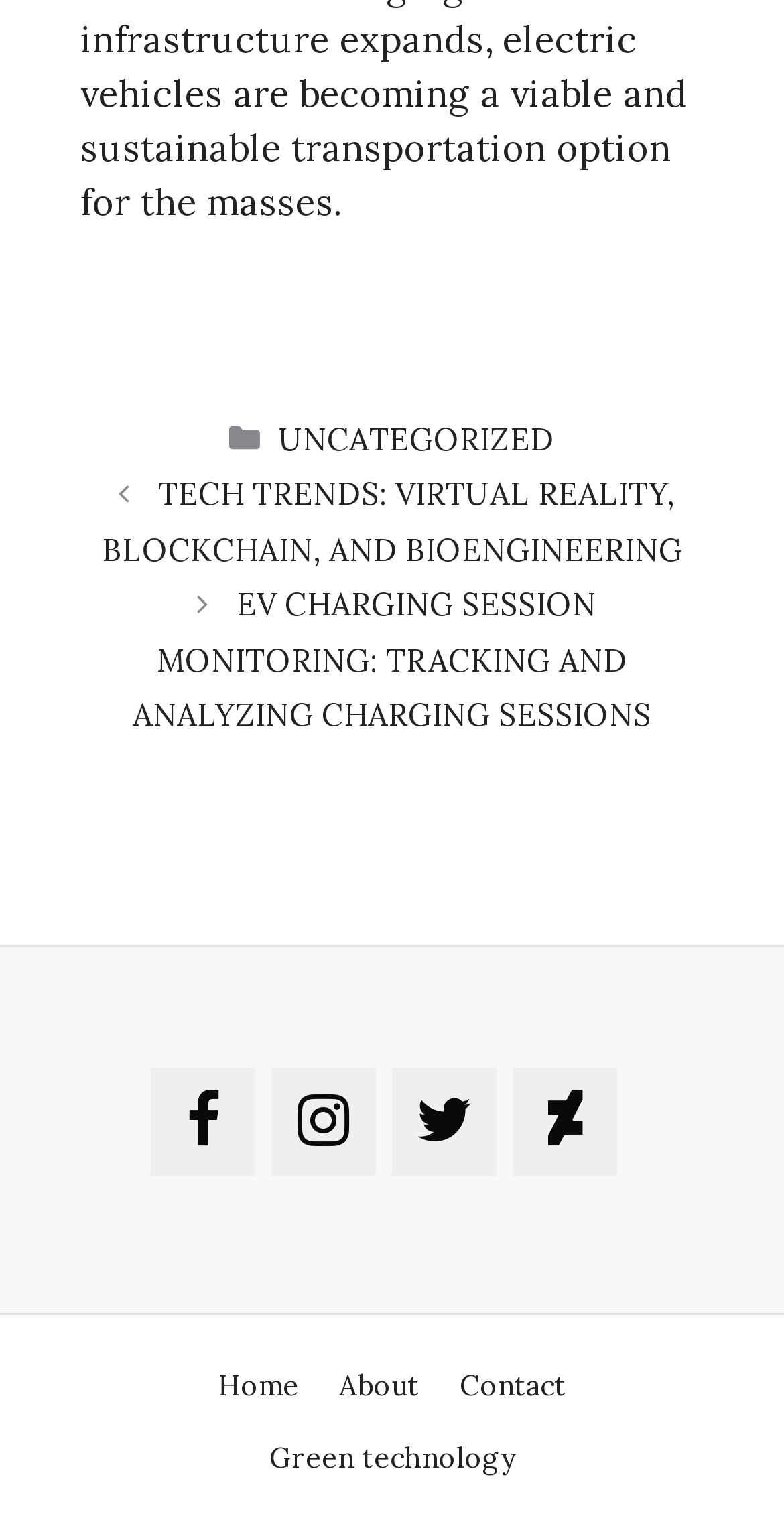Find the bounding box coordinates of the area to click in order to follow the instruction: "Read about tech trends".

[0.129, 0.312, 0.871, 0.374]